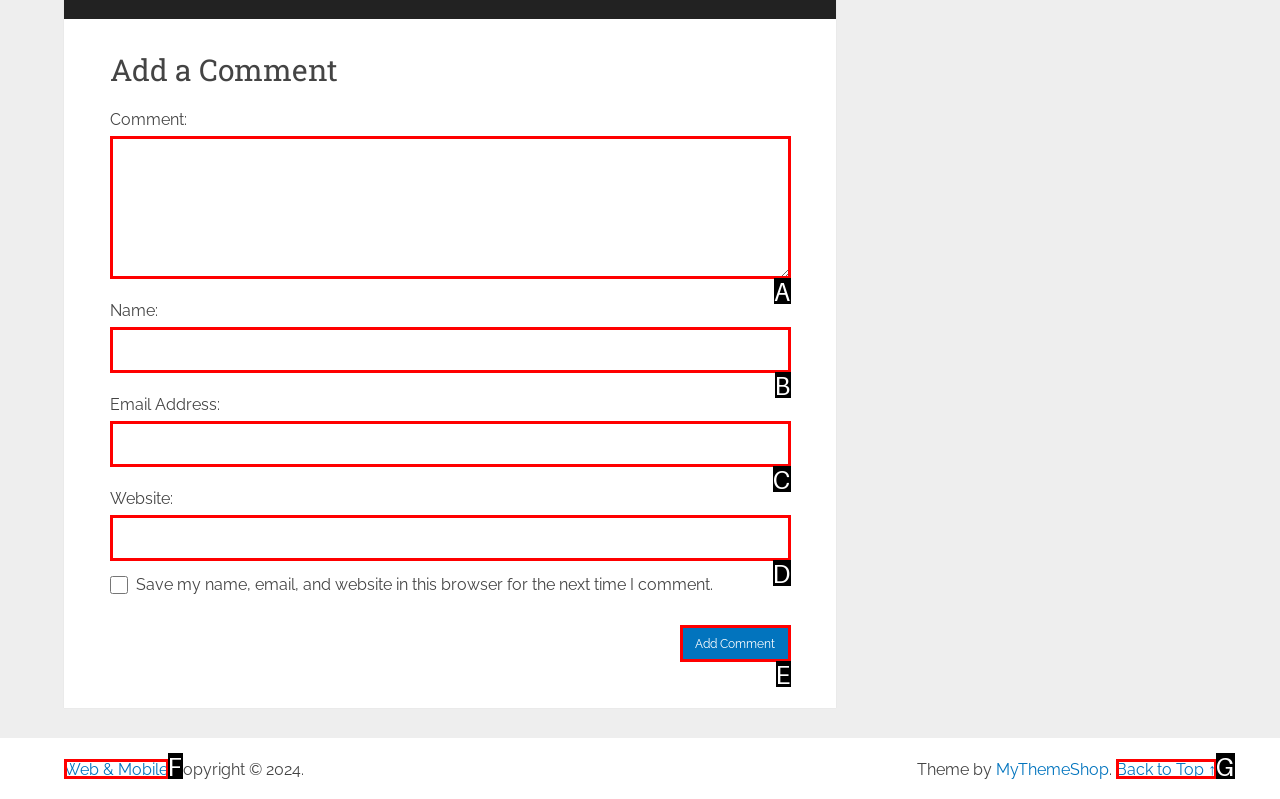Identify the option that best fits this description: Back to Top ↑
Answer with the appropriate letter directly.

G